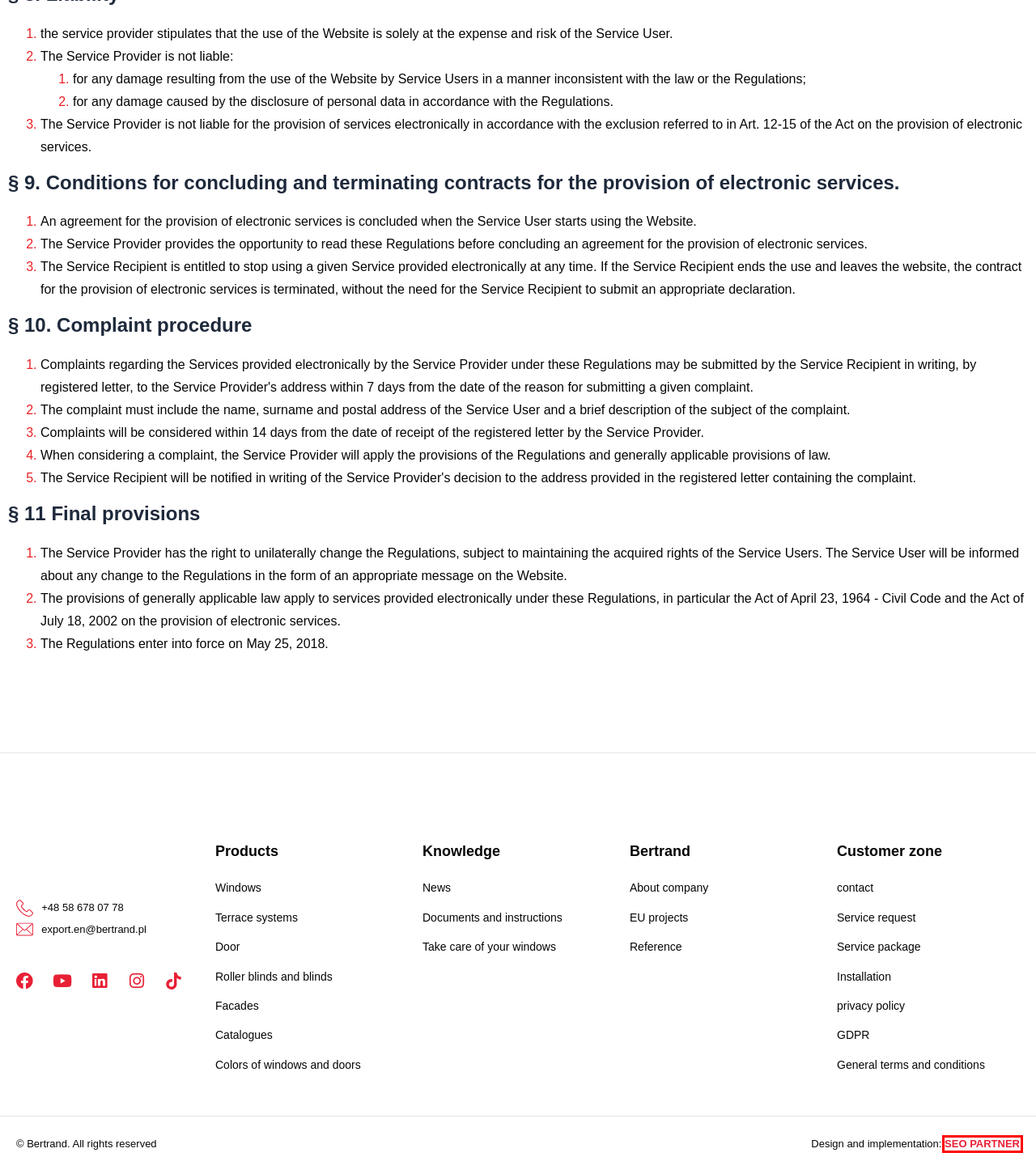Observe the provided screenshot of a webpage with a red bounding box around a specific UI element. Choose the webpage description that best fits the new webpage after you click on the highlighted element. These are your options:
A. Service request - Bertrand.pl
B. SEO PARTNER Agencja SEO & SEM Rozwiązania E-commerce
C. News Archives - Bertrand.pl
D. Colors of windows and doors - Bertrand.pl
E. General terms and conditions of sale and delivery - Bertrand.pl
F. Konstrukcje zewnętrzne - Bertrand.pl
G. Personal data protection regulation - Bertrand.pl
H. Take care of your windows - Bertrand.pl

B